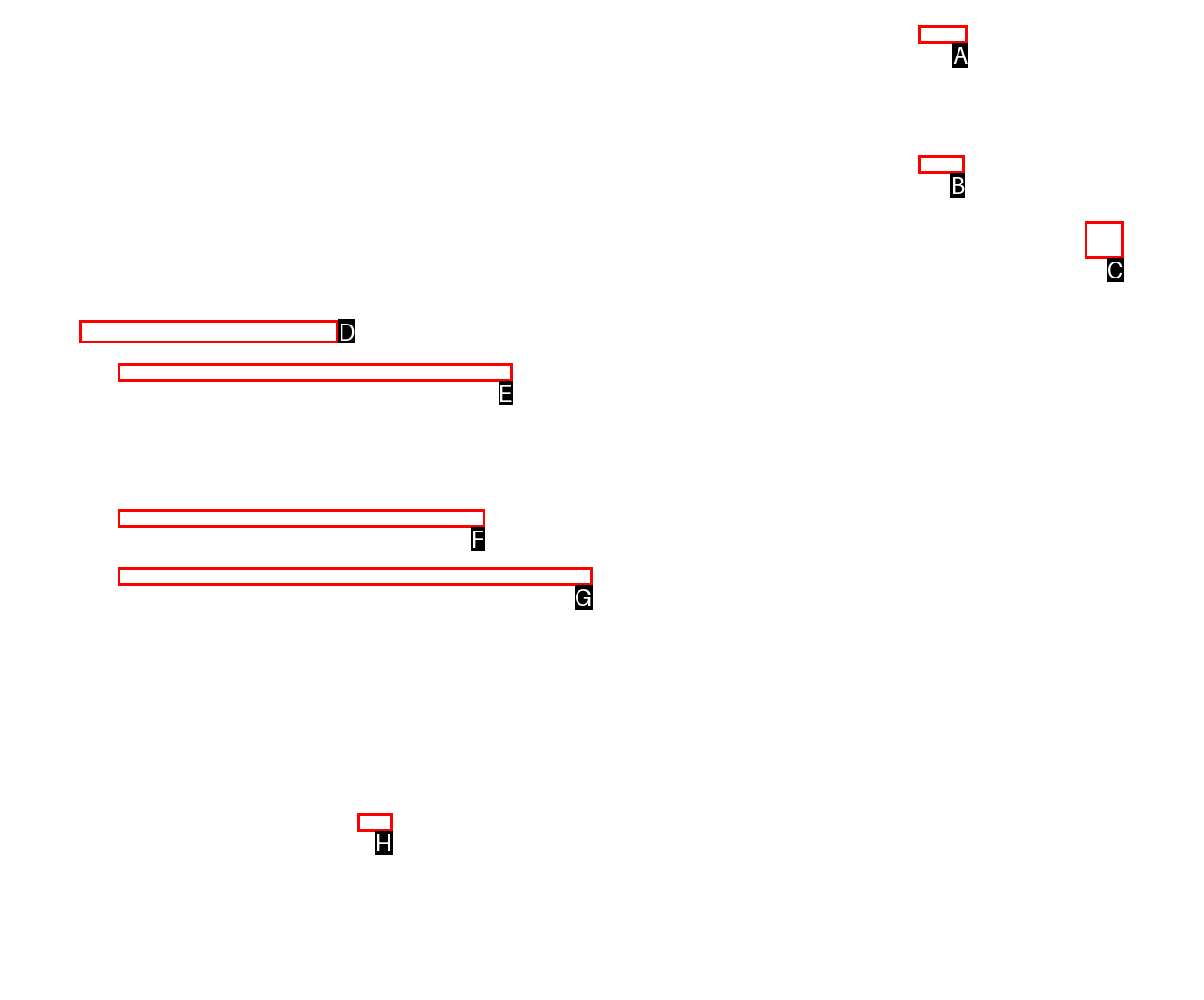Indicate the HTML element that should be clicked to perform the task: Read latest IT certification news Reply with the letter corresponding to the chosen option.

D